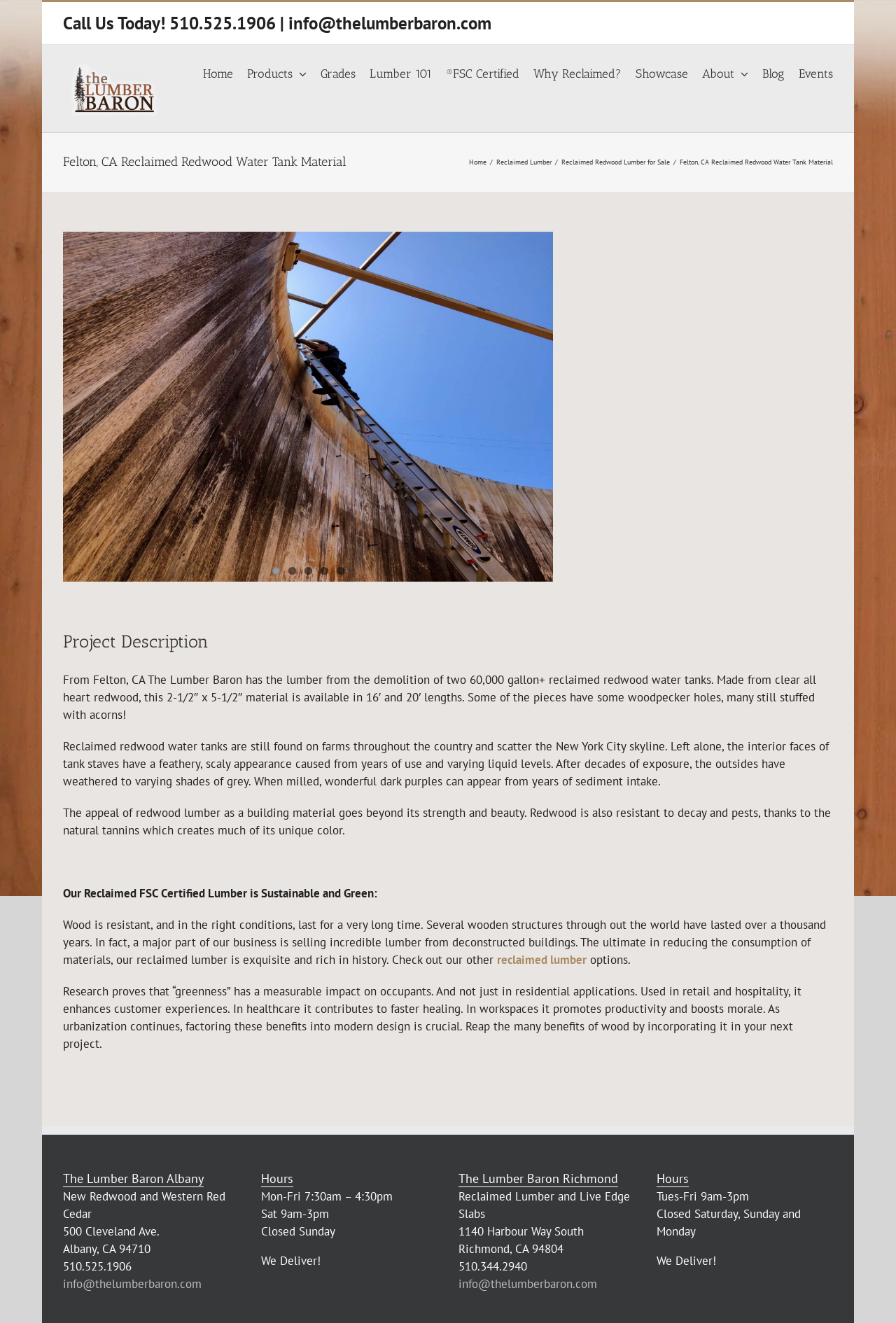Determine the bounding box coordinates of the target area to click to execute the following instruction: "Check the contact email."

[0.322, 0.009, 0.548, 0.026]